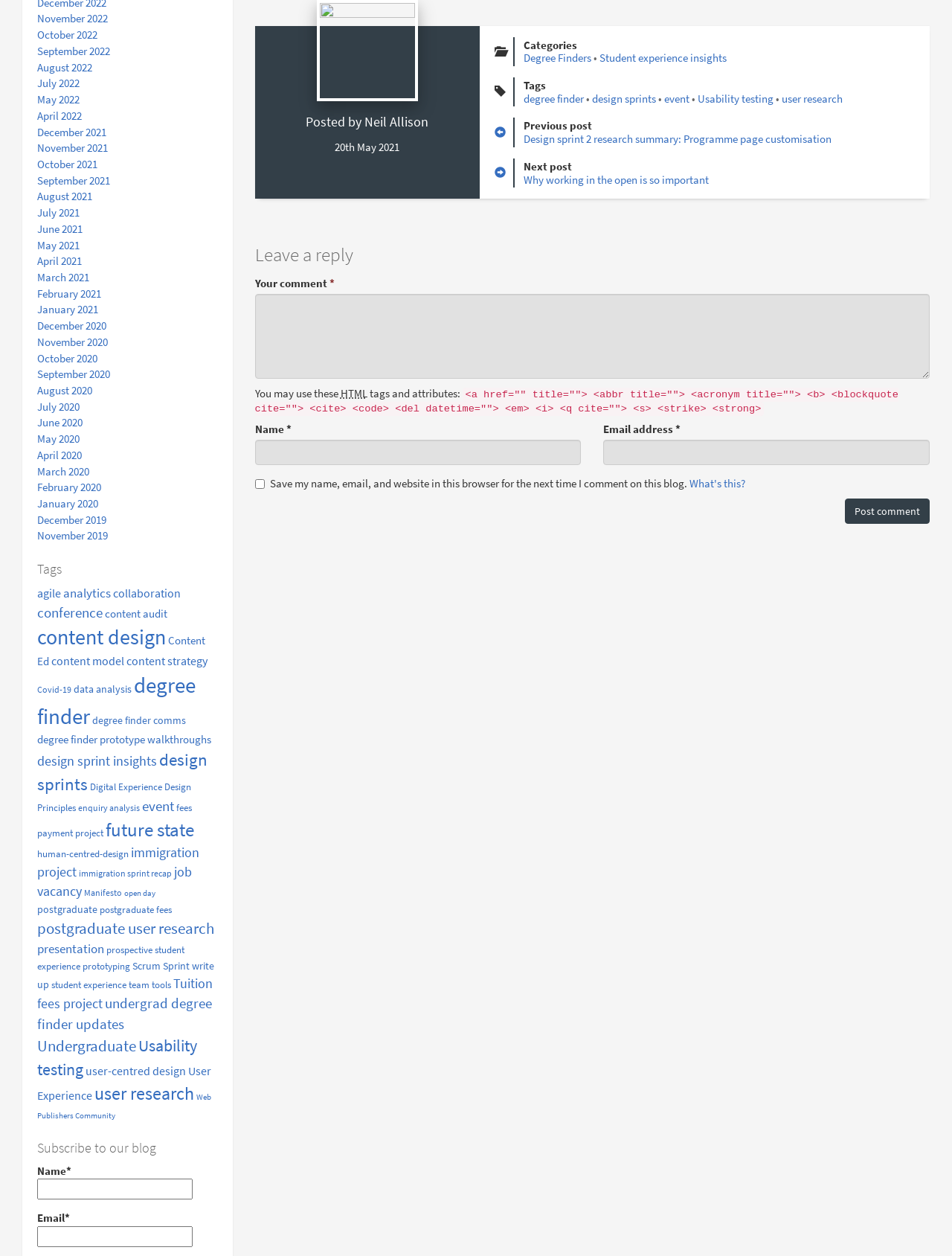Please find the bounding box coordinates for the clickable element needed to perform this instruction: "Check out degree finder comms".

[0.097, 0.568, 0.195, 0.579]